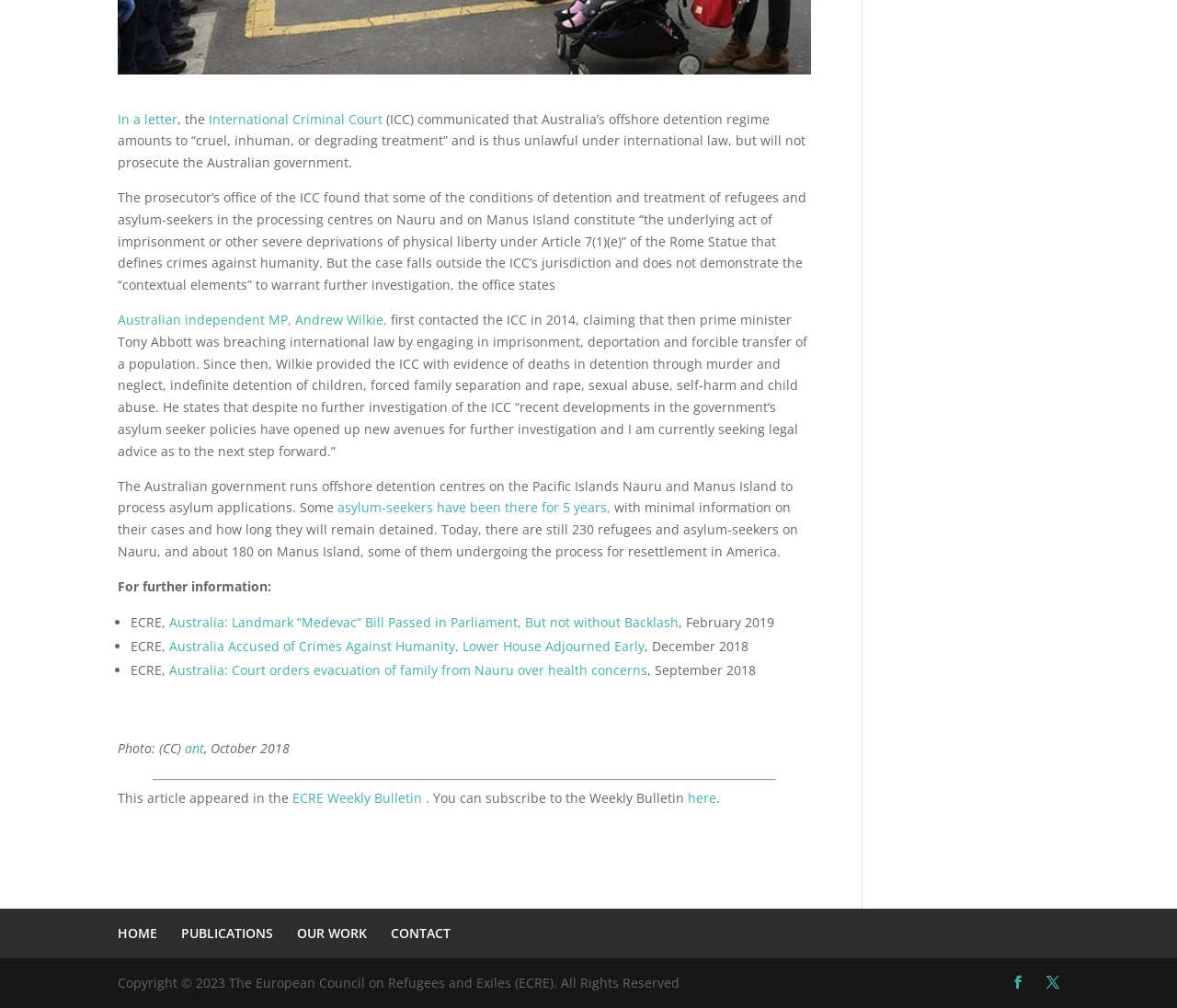Bounding box coordinates should be provided in the format (top-left x, top-left y, bottom-right x, bottom-right y) with all values between 0 and 1. Identify the bounding box for this UI element: International Criminal Court

[0.177, 0.109, 0.325, 0.126]